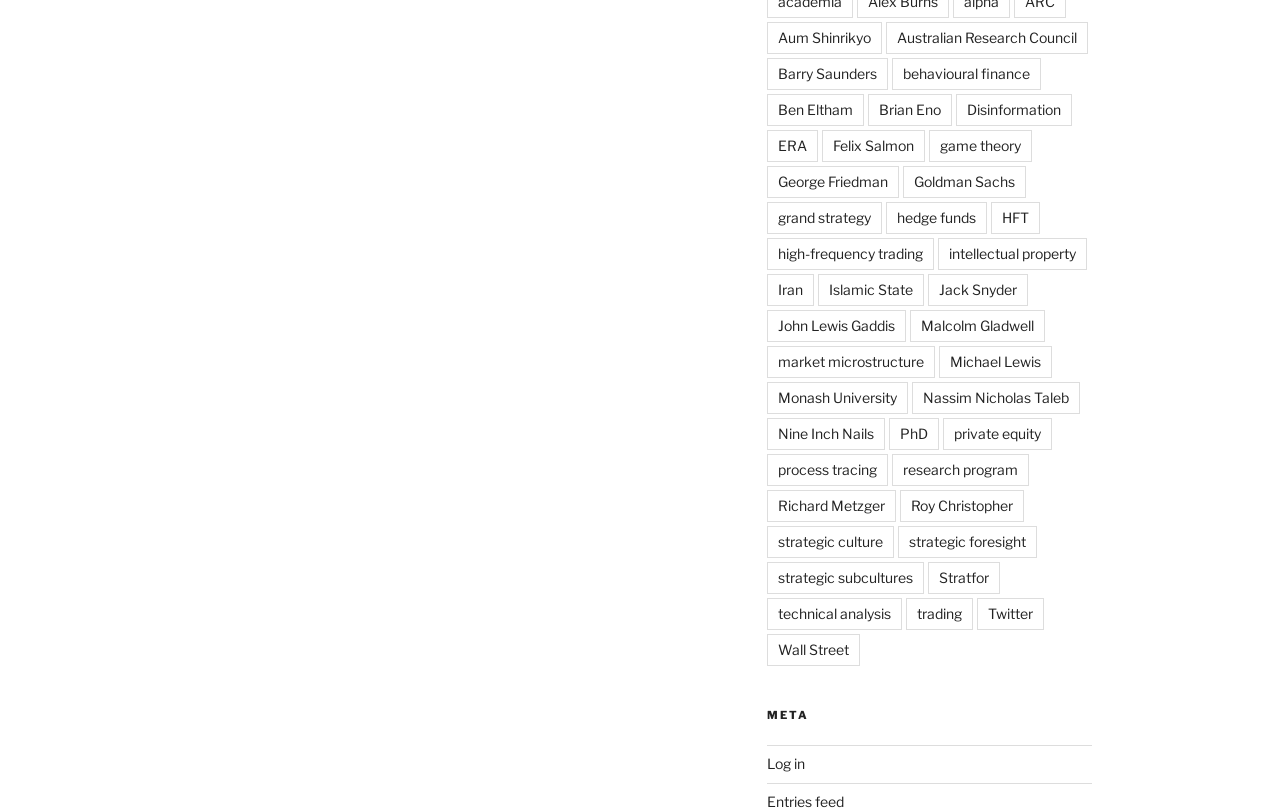Please answer the following question using a single word or phrase: 
Is there a login link on the webpage?

Yes